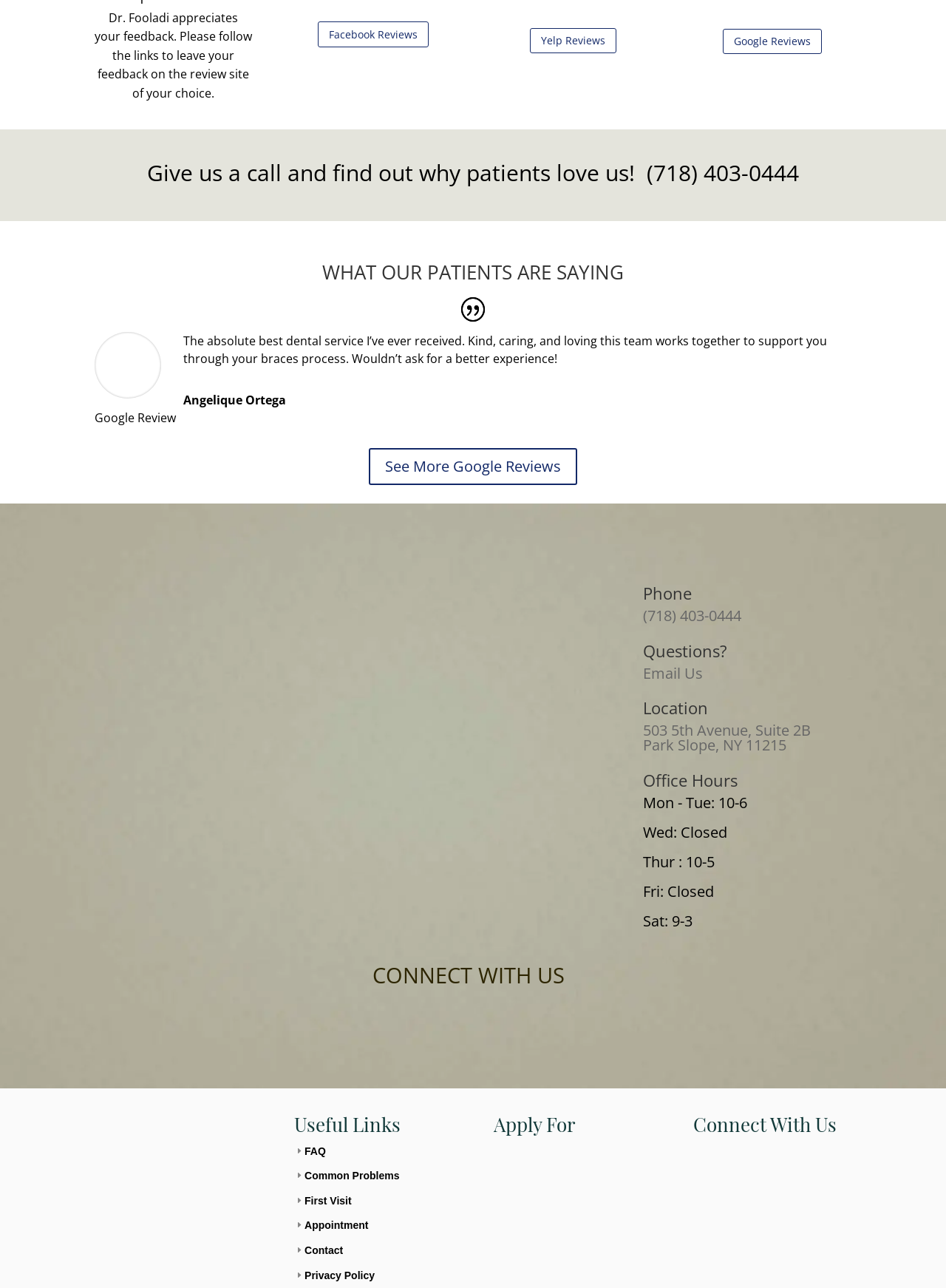Please determine the bounding box coordinates of the element to click on in order to accomplish the following task: "Email us". Ensure the coordinates are four float numbers ranging from 0 to 1, i.e., [left, top, right, bottom].

[0.68, 0.515, 0.743, 0.53]